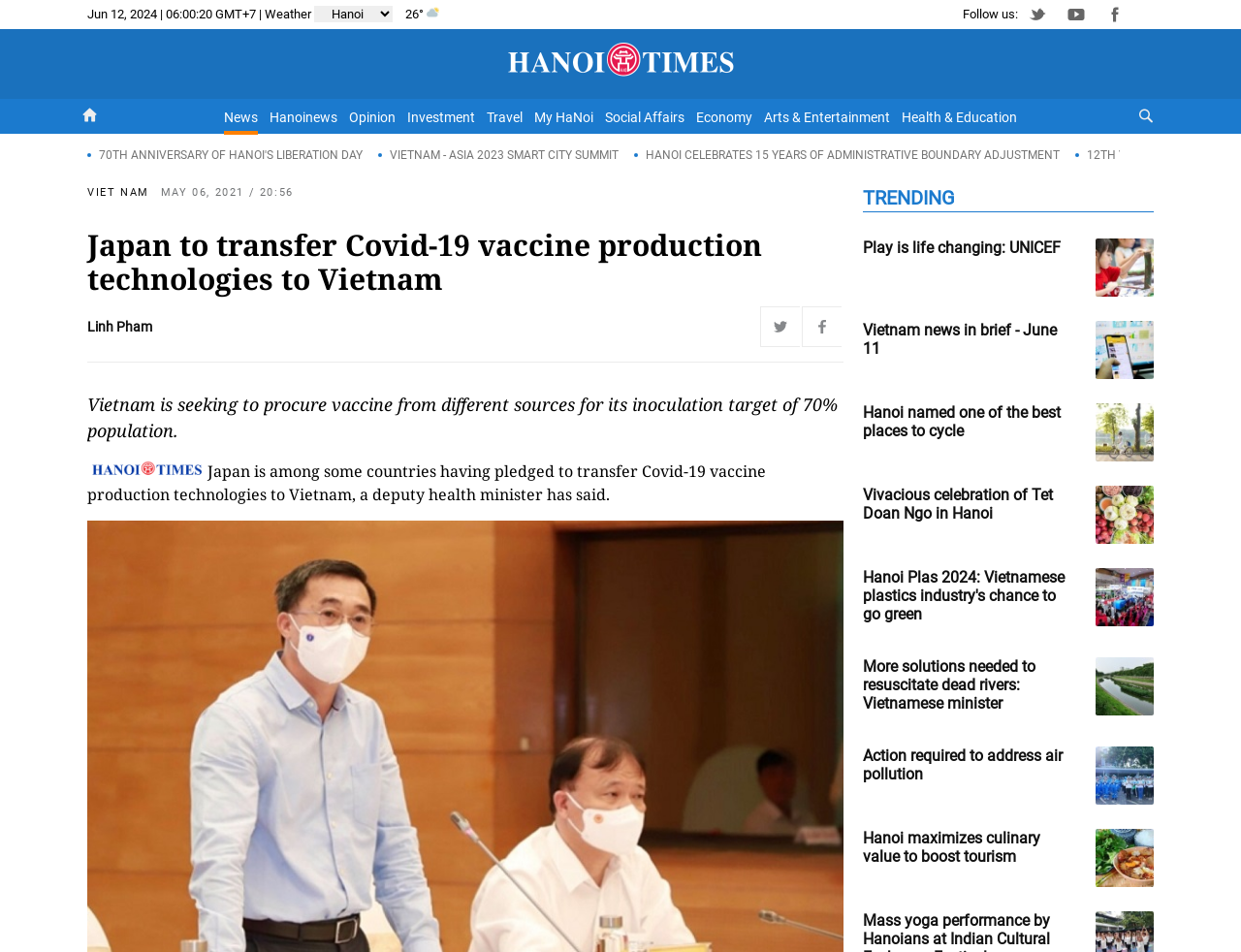Please specify the bounding box coordinates of the clickable region necessary for completing the following instruction: "Click the Konexxia logo". The coordinates must consist of four float numbers between 0 and 1, i.e., [left, top, right, bottom].

None